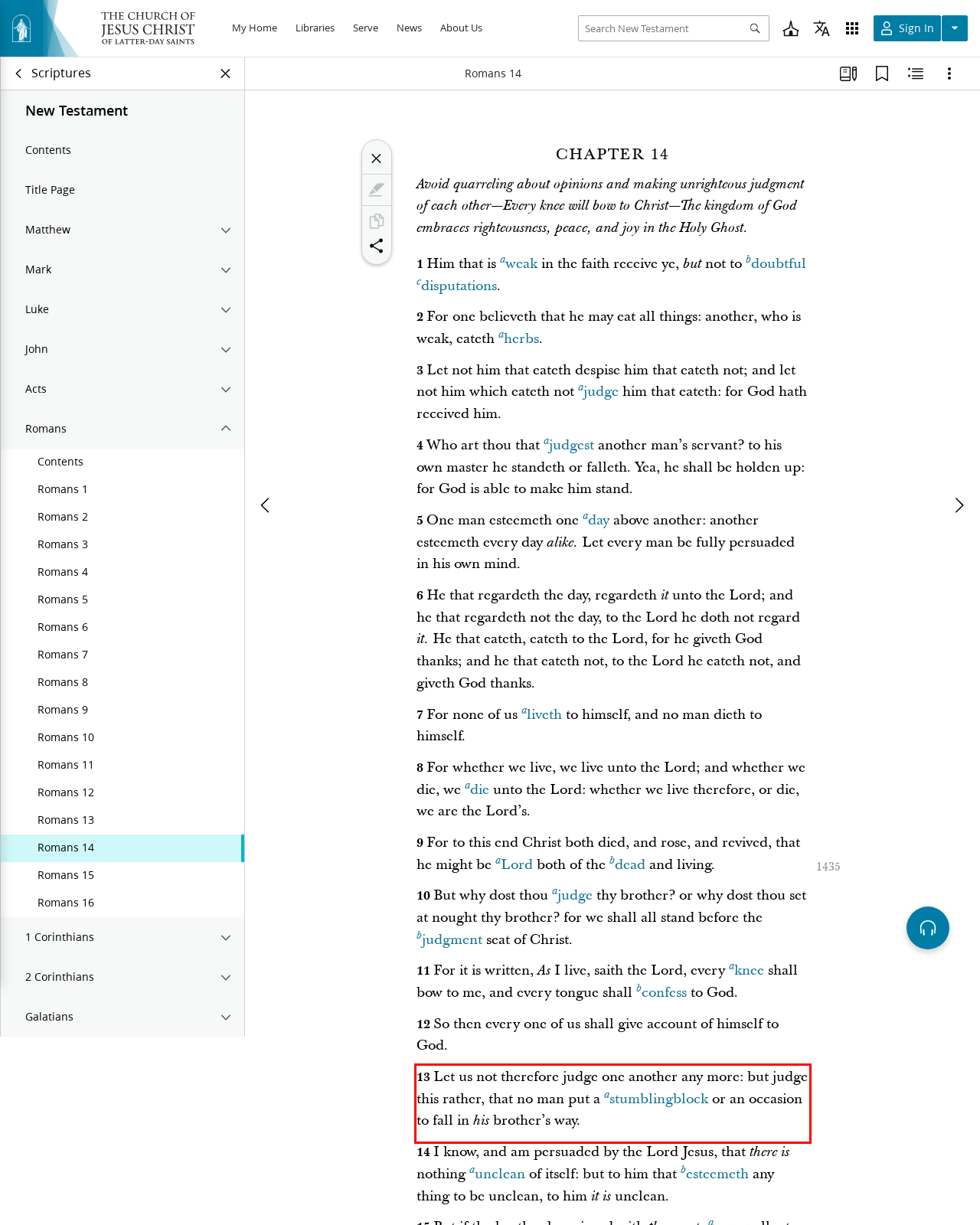Locate the red bounding box in the provided webpage screenshot and use OCR to determine the text content inside it.

13 Let us not therefore judge one another any more: but judge this rather, that no man put a stumblingblock or an occasion to fall in his brother’s way.